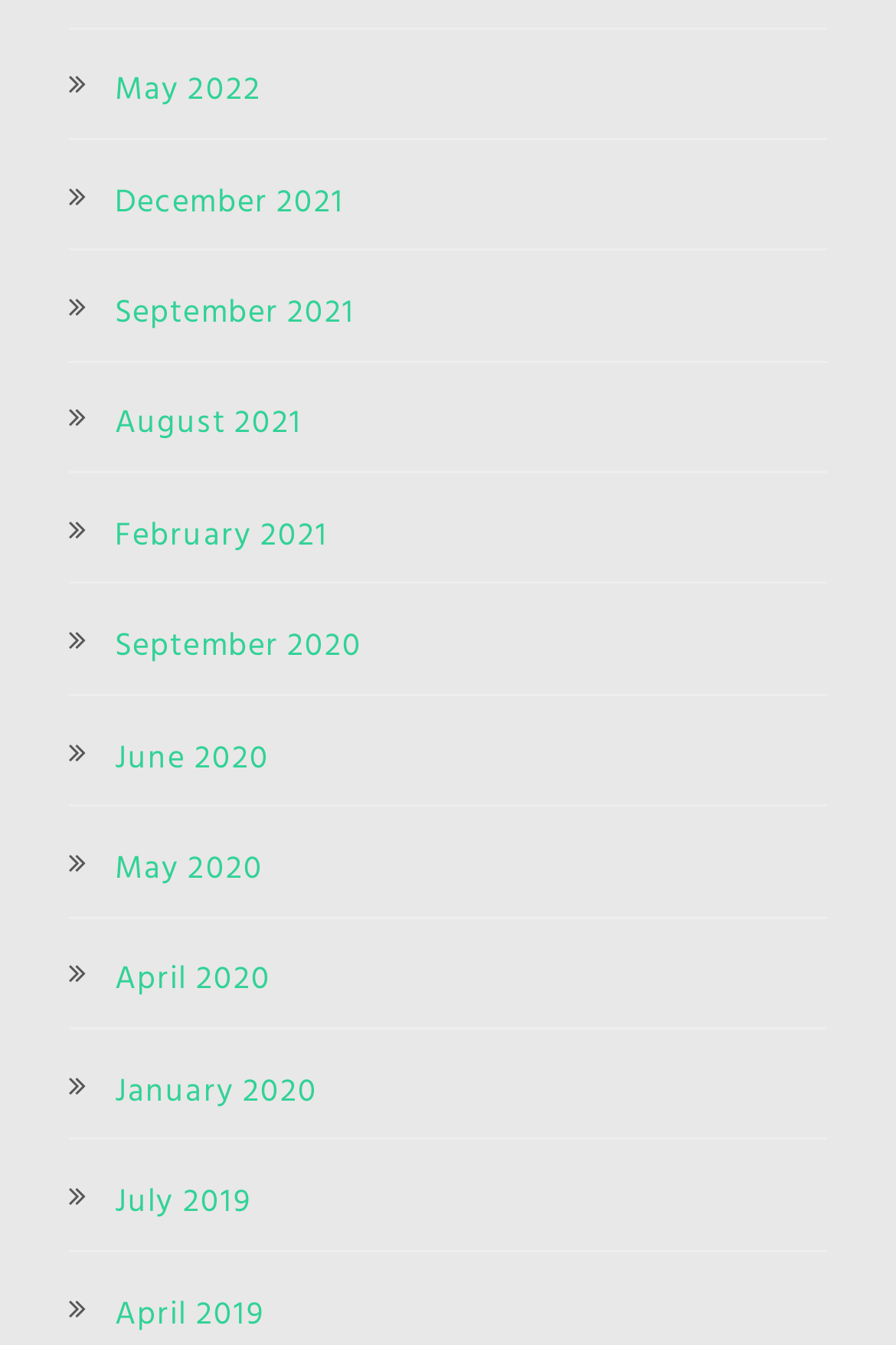What is the most recent month listed?
Using the information from the image, give a concise answer in one word or a short phrase.

May 2022